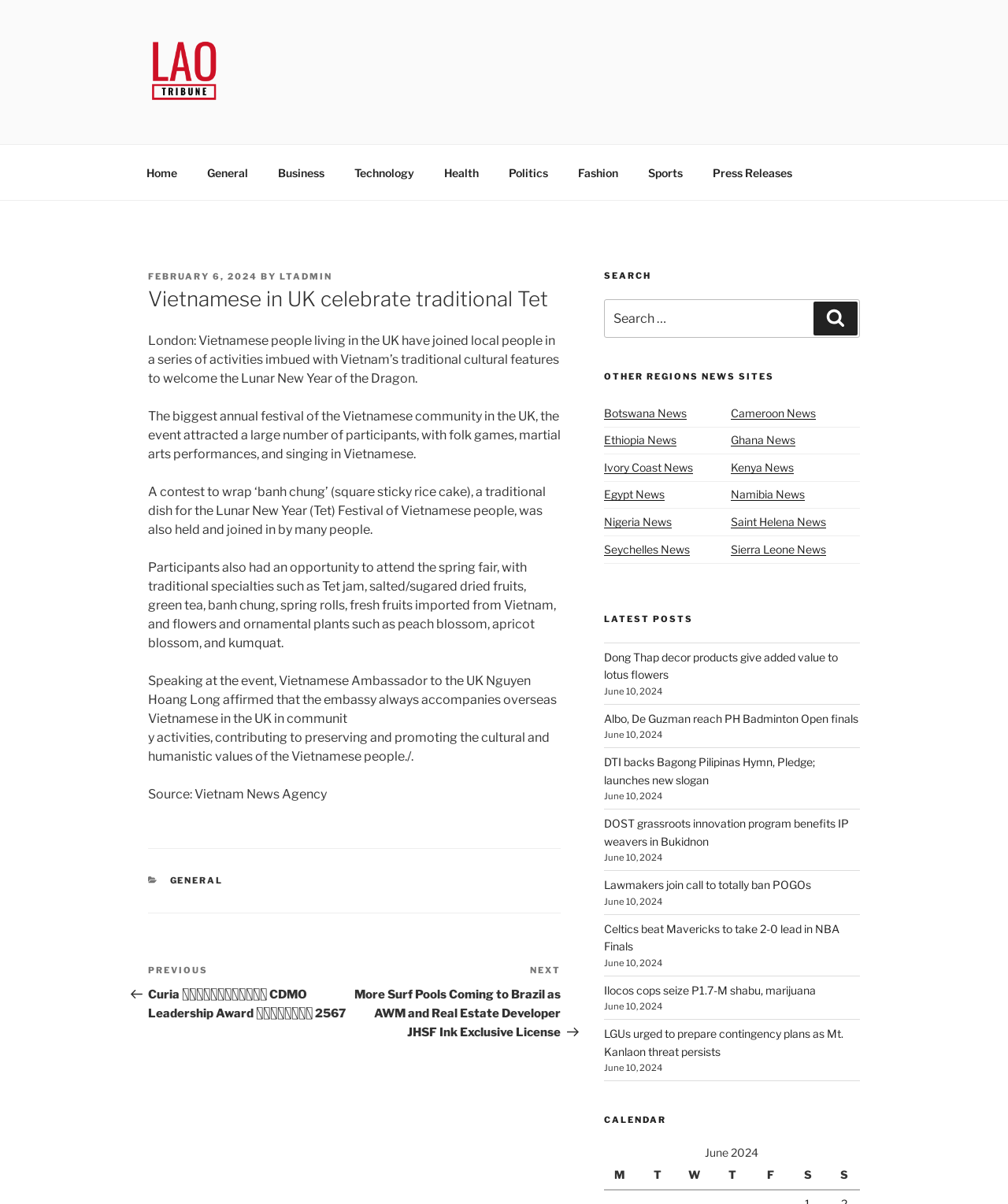Please identify the bounding box coordinates of the region to click in order to complete the given instruction: "Click the NEWS link". The coordinates should be four float numbers between 0 and 1, i.e., [left, top, right, bottom].

None